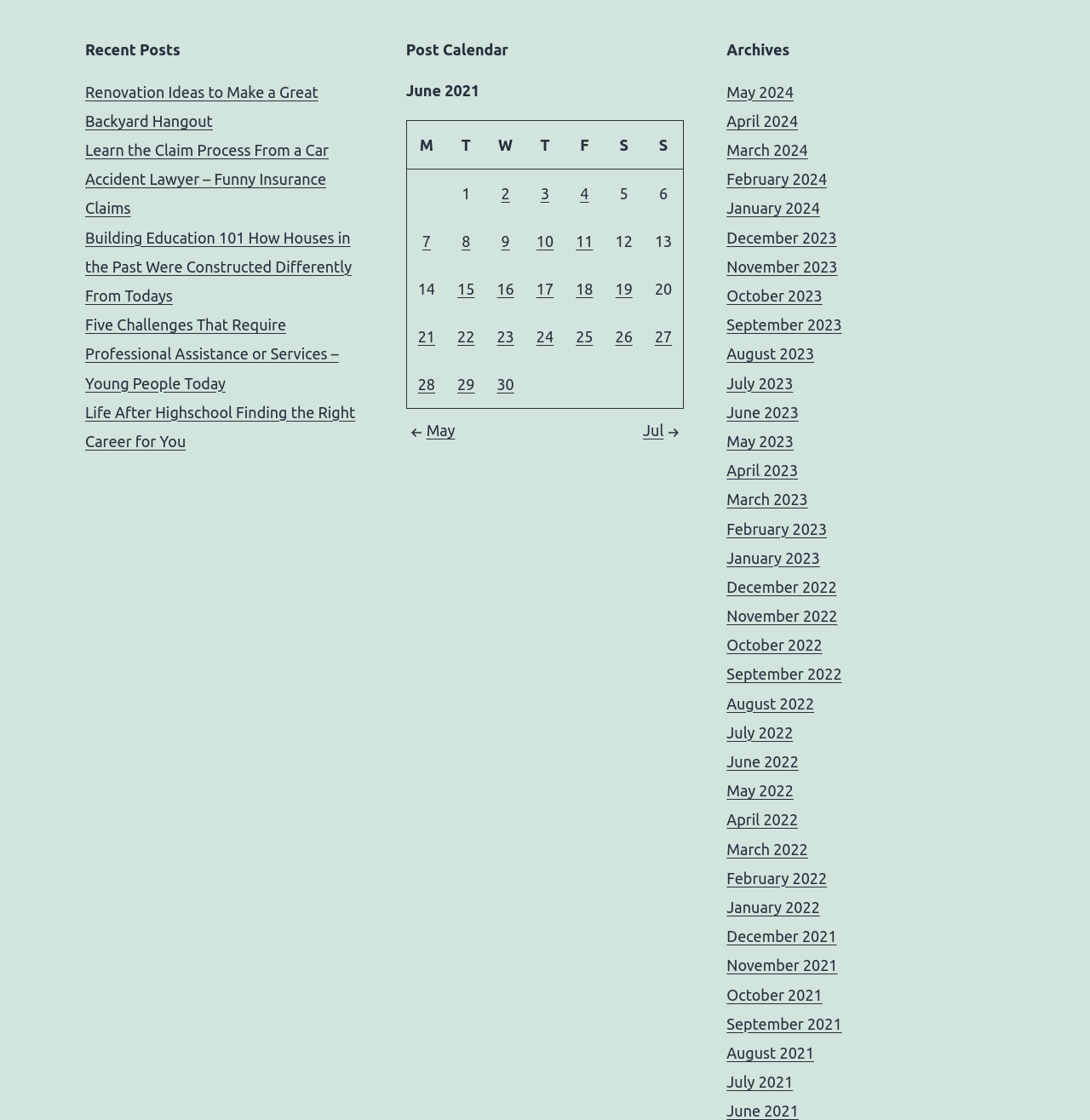Locate the bounding box coordinates of the segment that needs to be clicked to meet this instruction: "Learn how to make a terrarium".

None